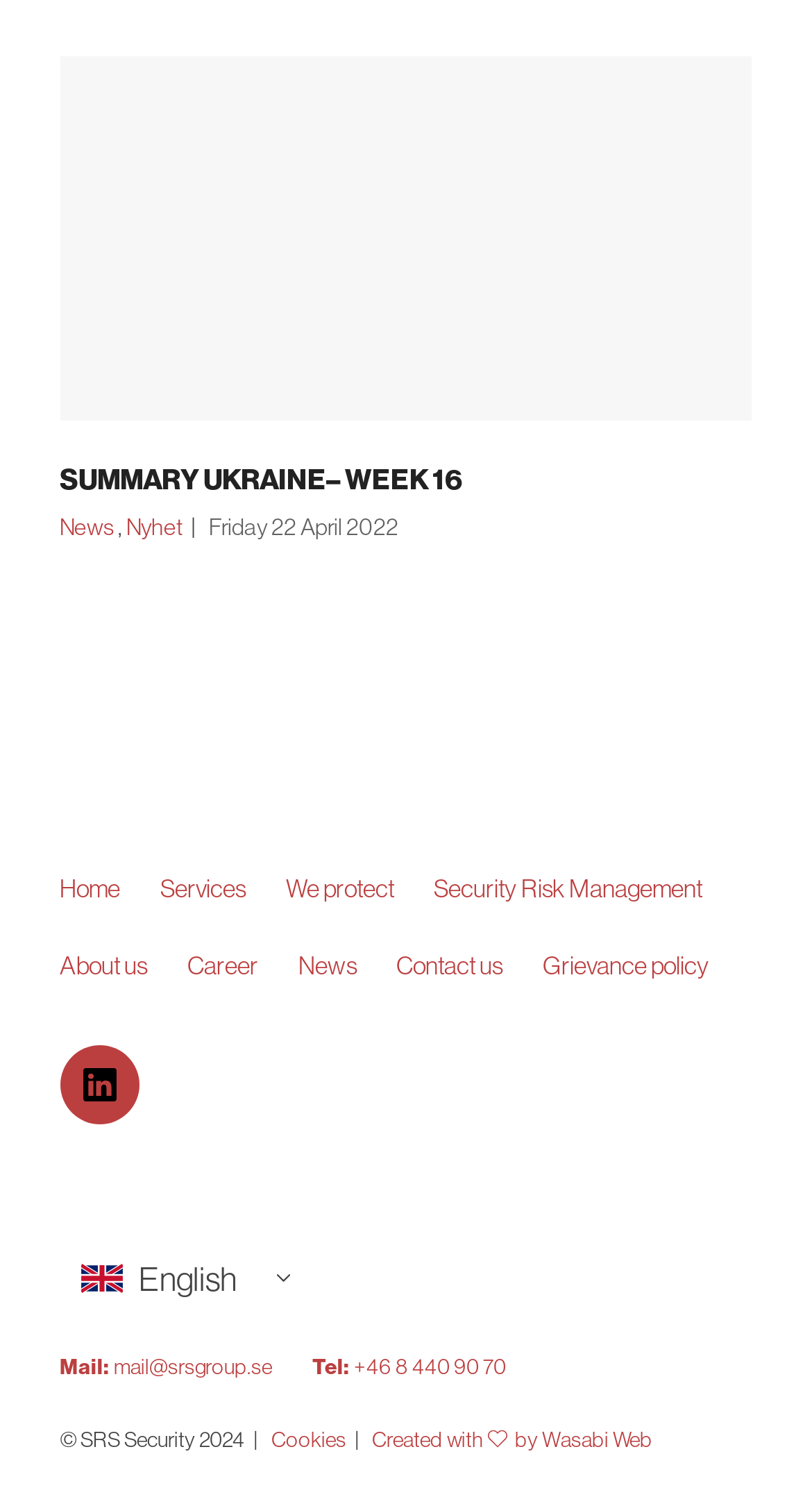Locate the bounding box coordinates of the clickable area to execute the instruction: "Go to the 'News' page". Provide the coordinates as four float numbers between 0 and 1, represented as [left, top, right, bottom].

[0.156, 0.342, 0.23, 0.361]